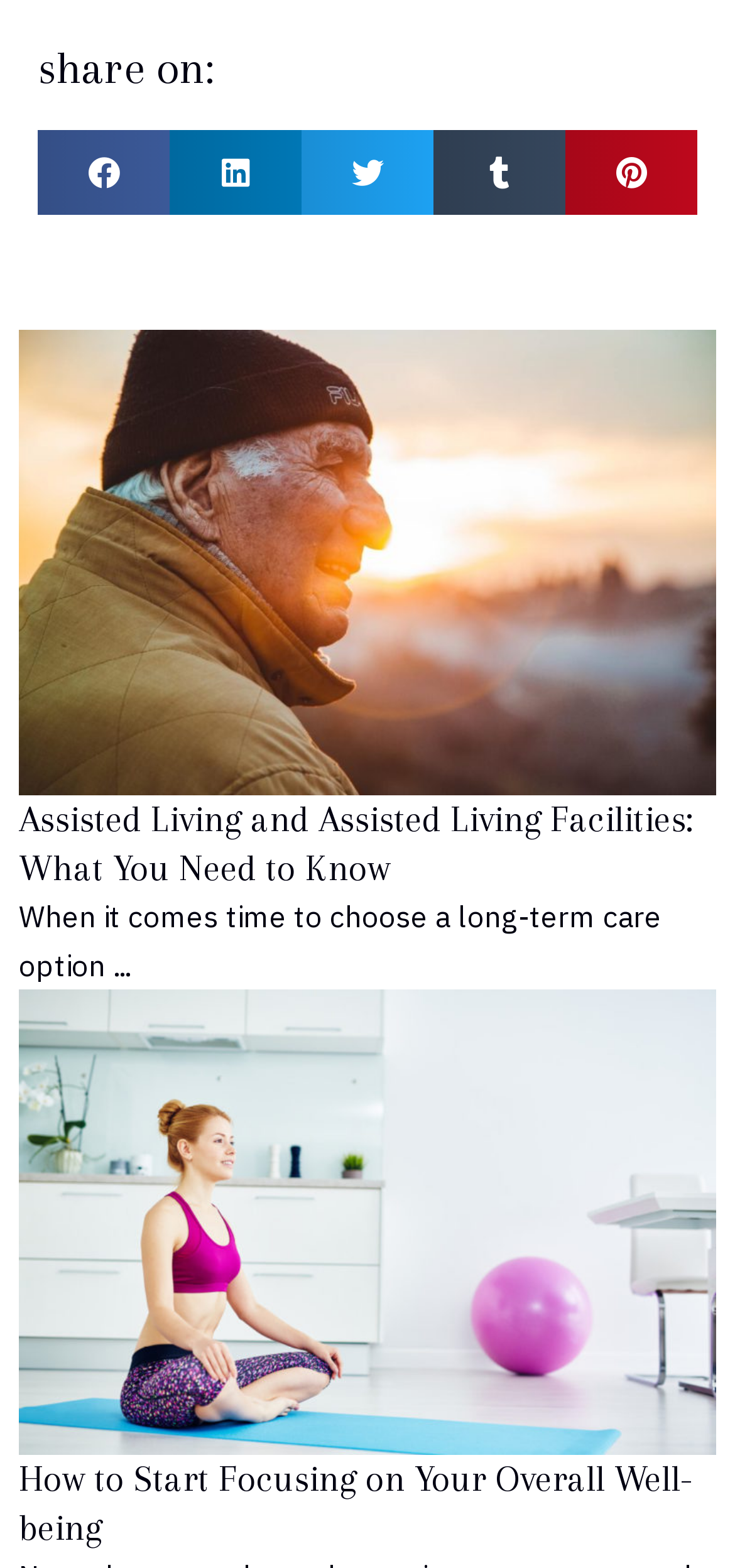Locate the bounding box coordinates of the element that should be clicked to execute the following instruction: "Share on Facebook".

[0.051, 0.083, 0.231, 0.138]